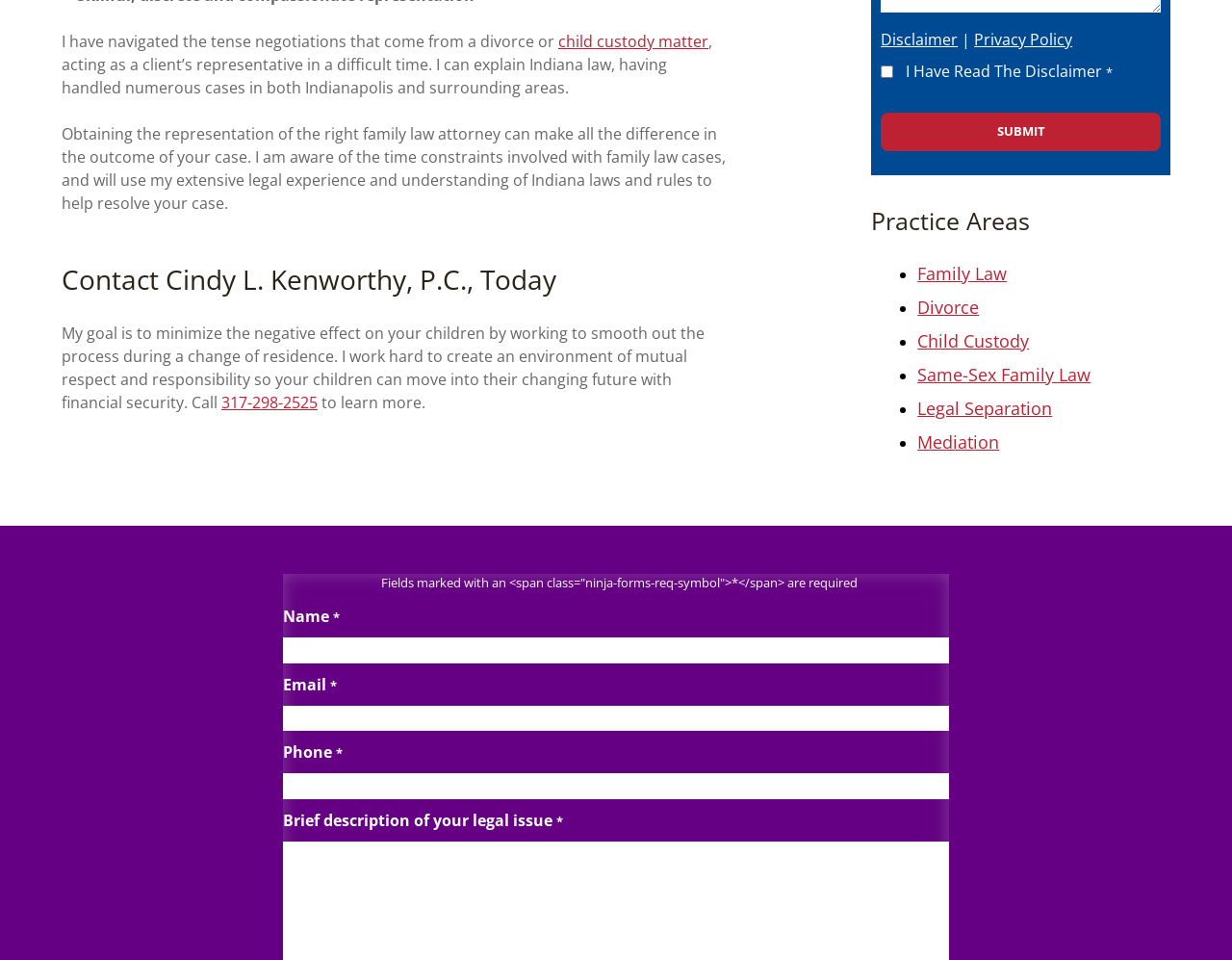Extract the bounding box coordinates for the UI element described as: "Mediation".

[0.745, 0.448, 0.811, 0.473]